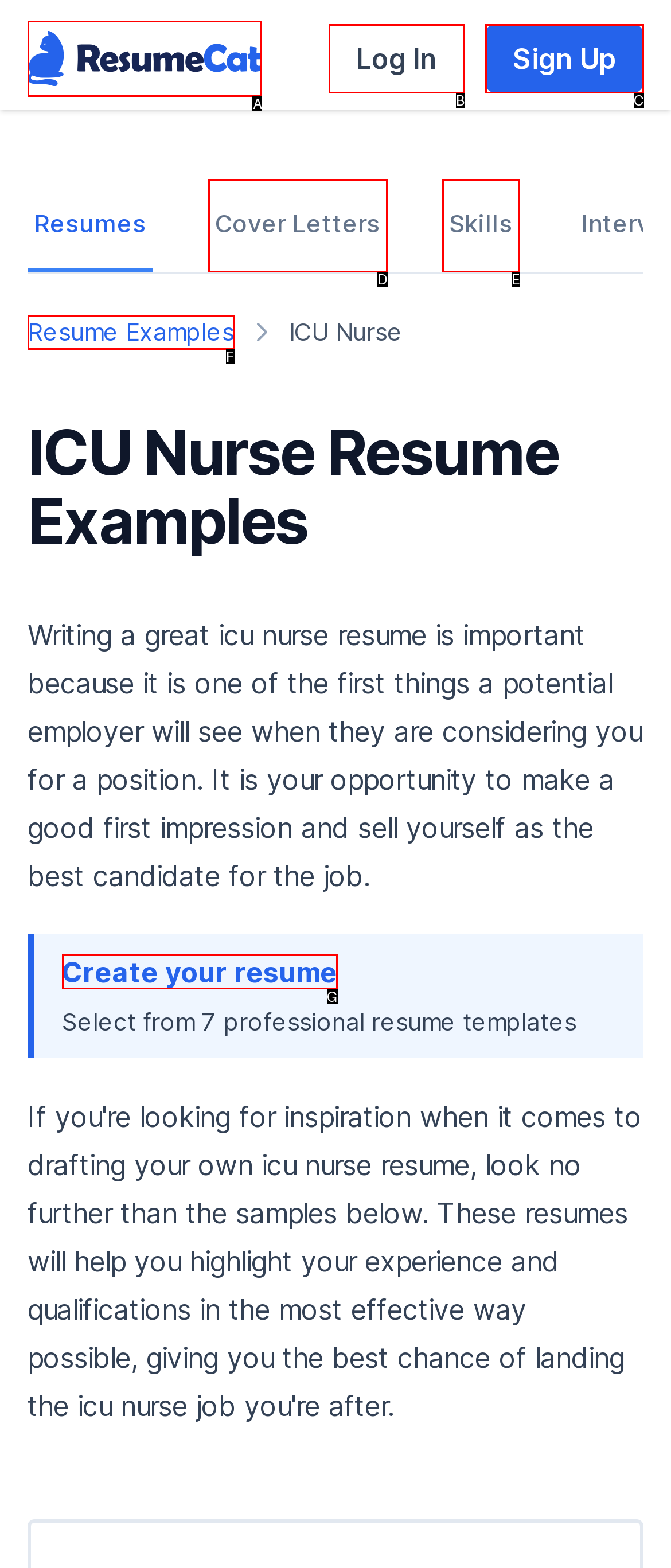Choose the option that matches the following description: Create your resume
Answer with the letter of the correct option.

G